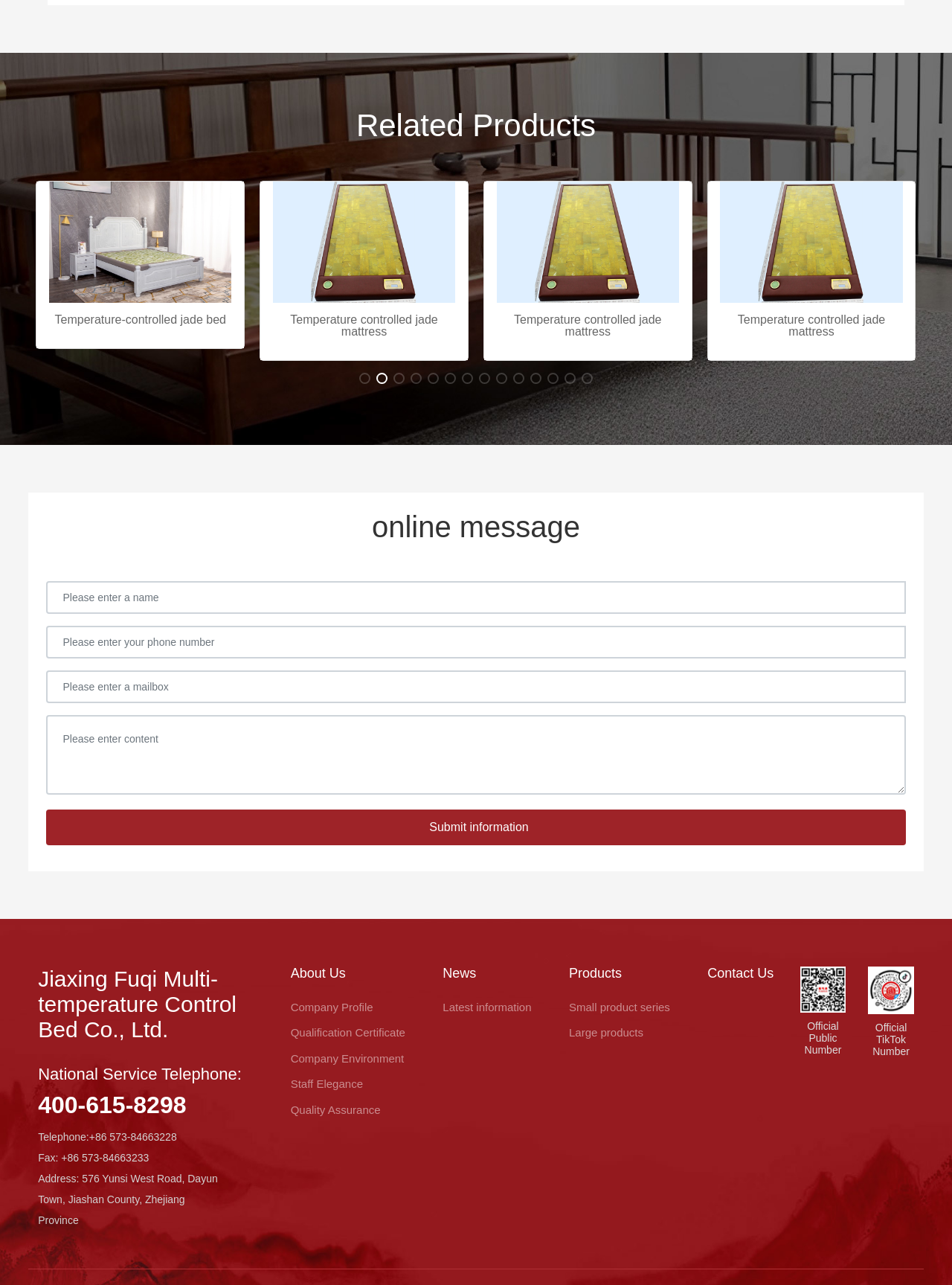What is the company name?
Please provide a single word or phrase based on the screenshot.

Jiaxing Fuqi Multi-temperature Control Bed Co., Ltd.